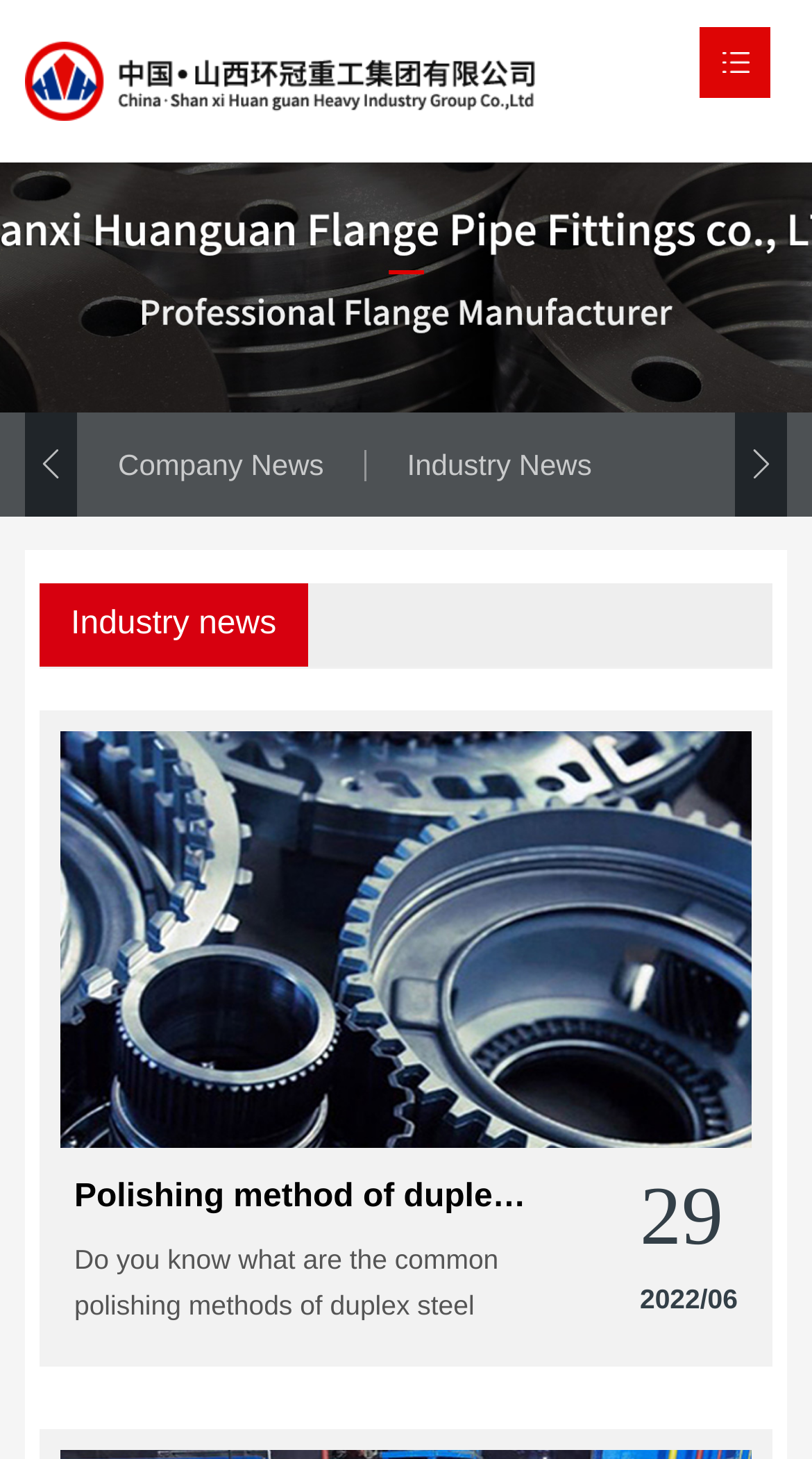How many images are present on the webpage?
Please use the visual content to give a single word or phrase answer.

4